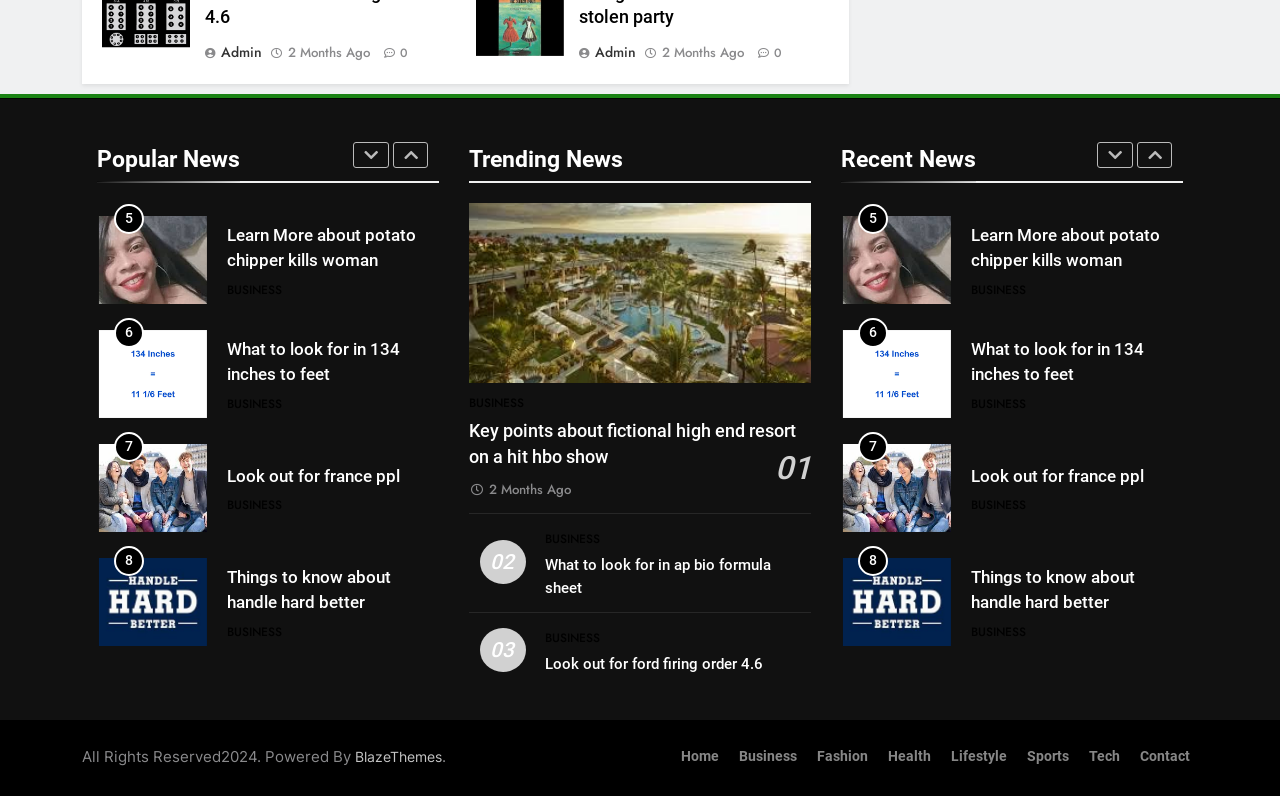Provide a brief response in the form of a single word or phrase:
What is the time period indicated by the '2 Months Ago' link?

2 months